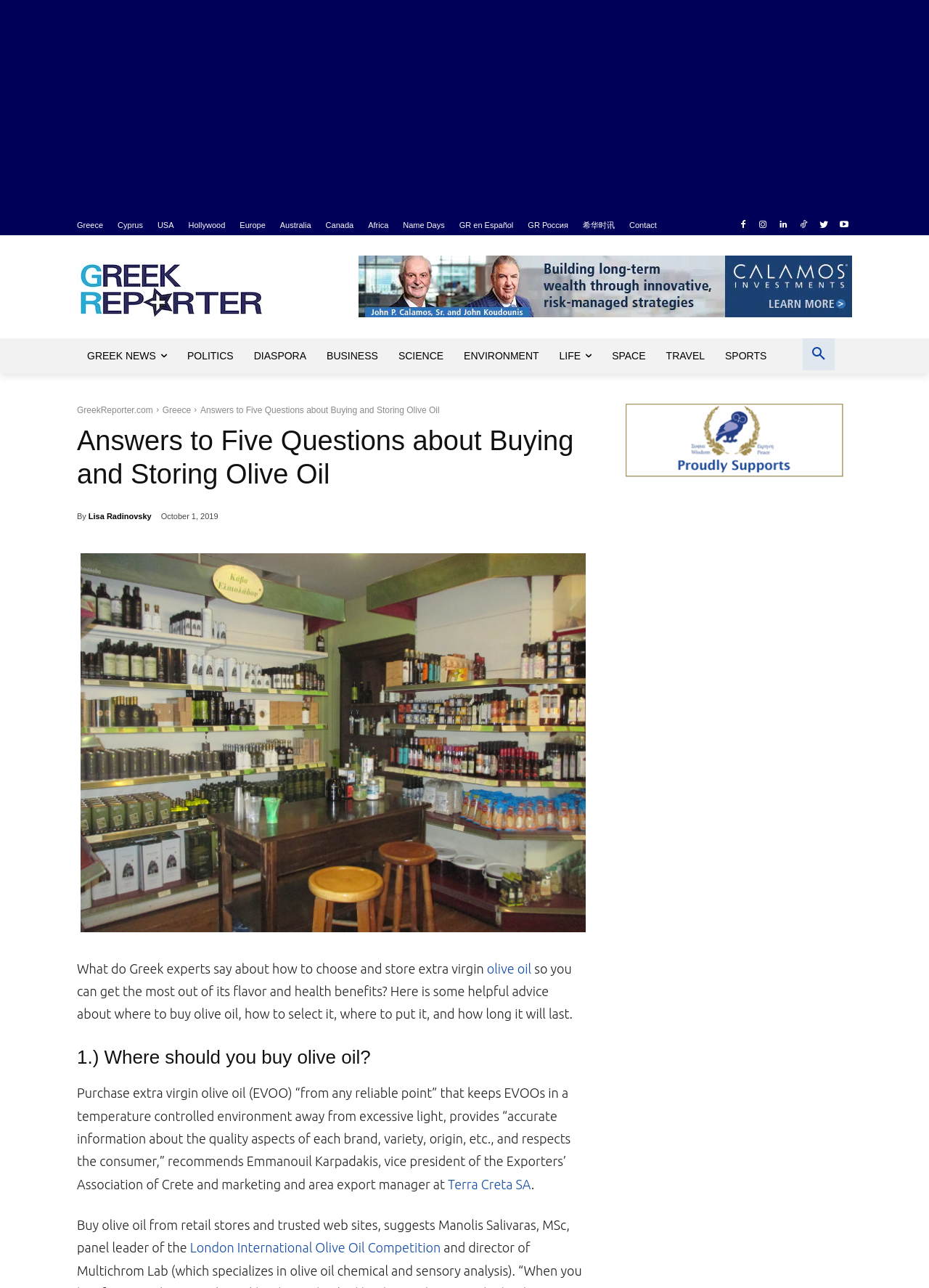Given the element description, predict the bounding box coordinates in the format (top-left x, top-left y, bottom-right x, bottom-right y). Make sure all values are between 0 and 1. Here is the element description: olive oil

[0.524, 0.746, 0.572, 0.757]